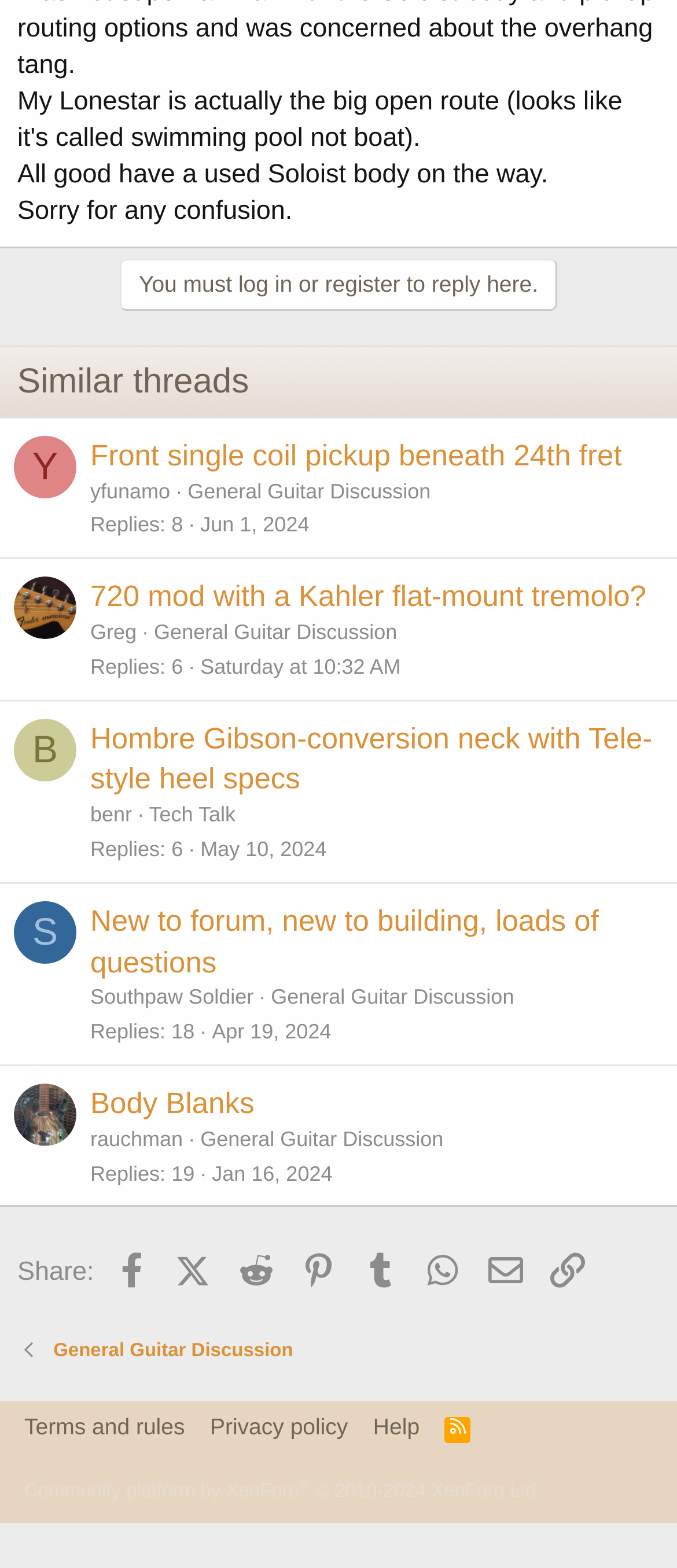Highlight the bounding box coordinates of the element you need to click to perform the following instruction: "View the thread 'Front single coil pickup beneath 24th fret'."

[0.133, 0.28, 0.918, 0.301]